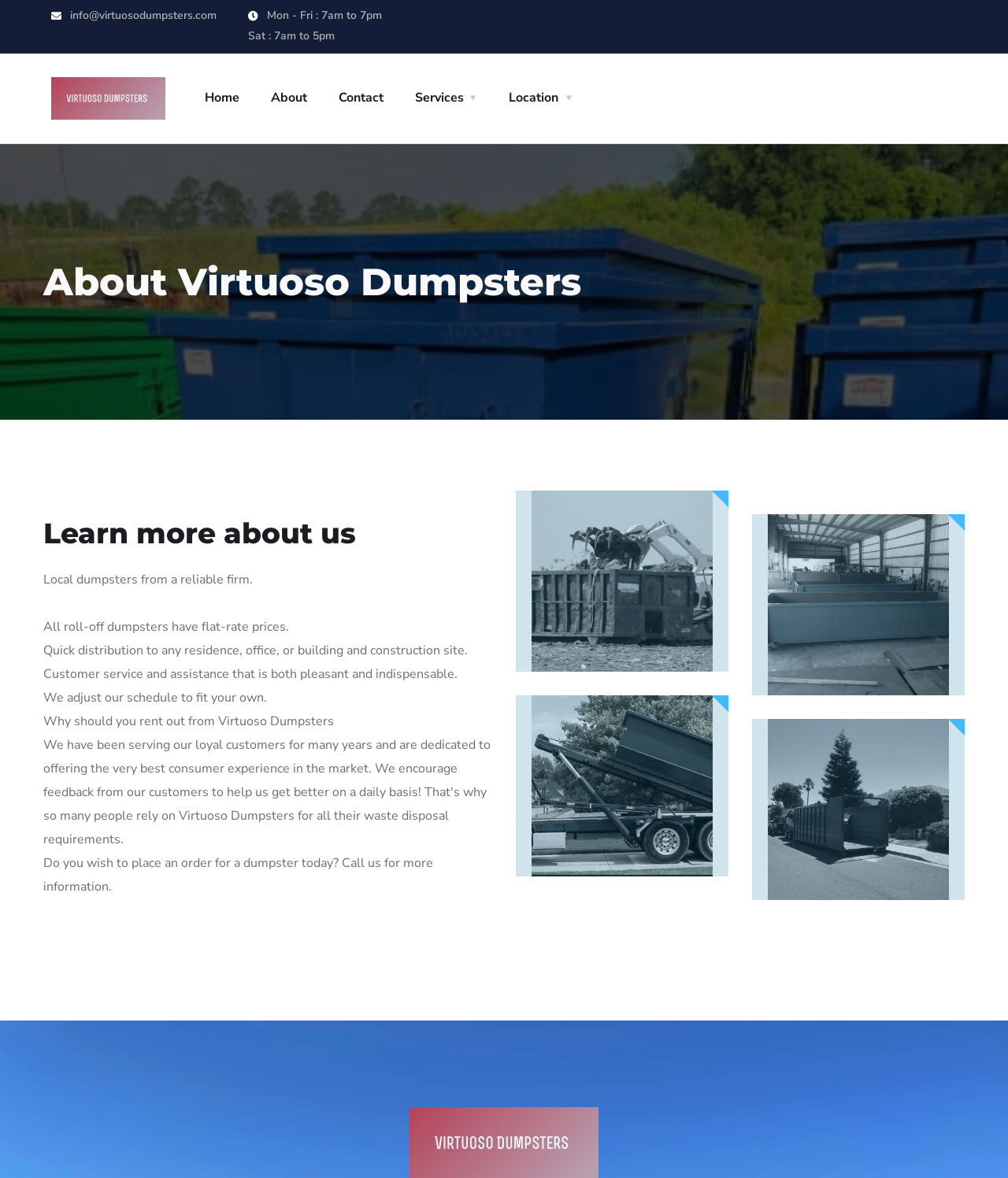What is the main service offered by Virtuoso Dumpsters?
Answer with a single word or short phrase according to what you see in the image.

Dumpster Rental Service